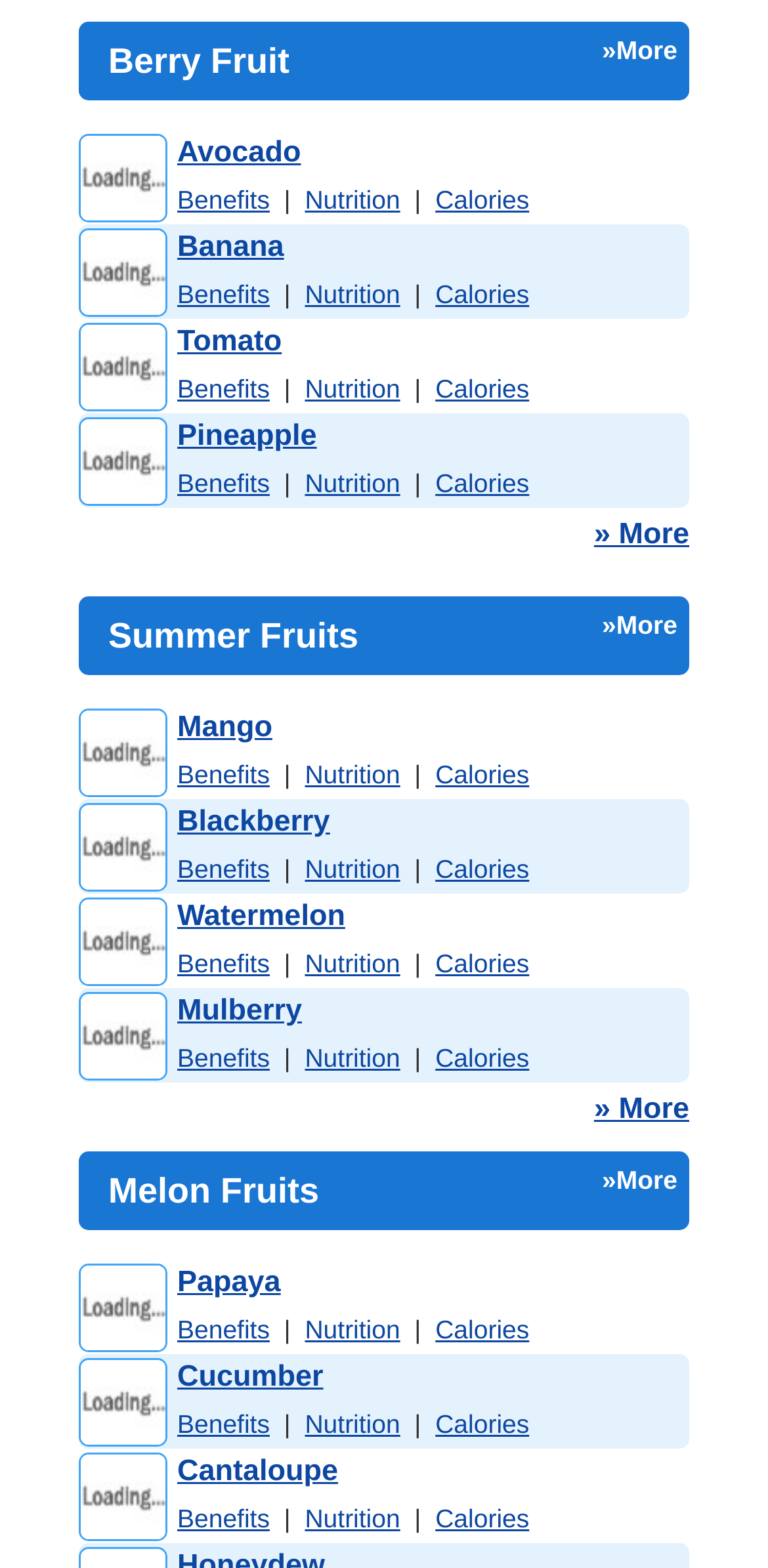Extract the bounding box coordinates for the UI element described as: "» More".

[0.773, 0.697, 0.897, 0.718]